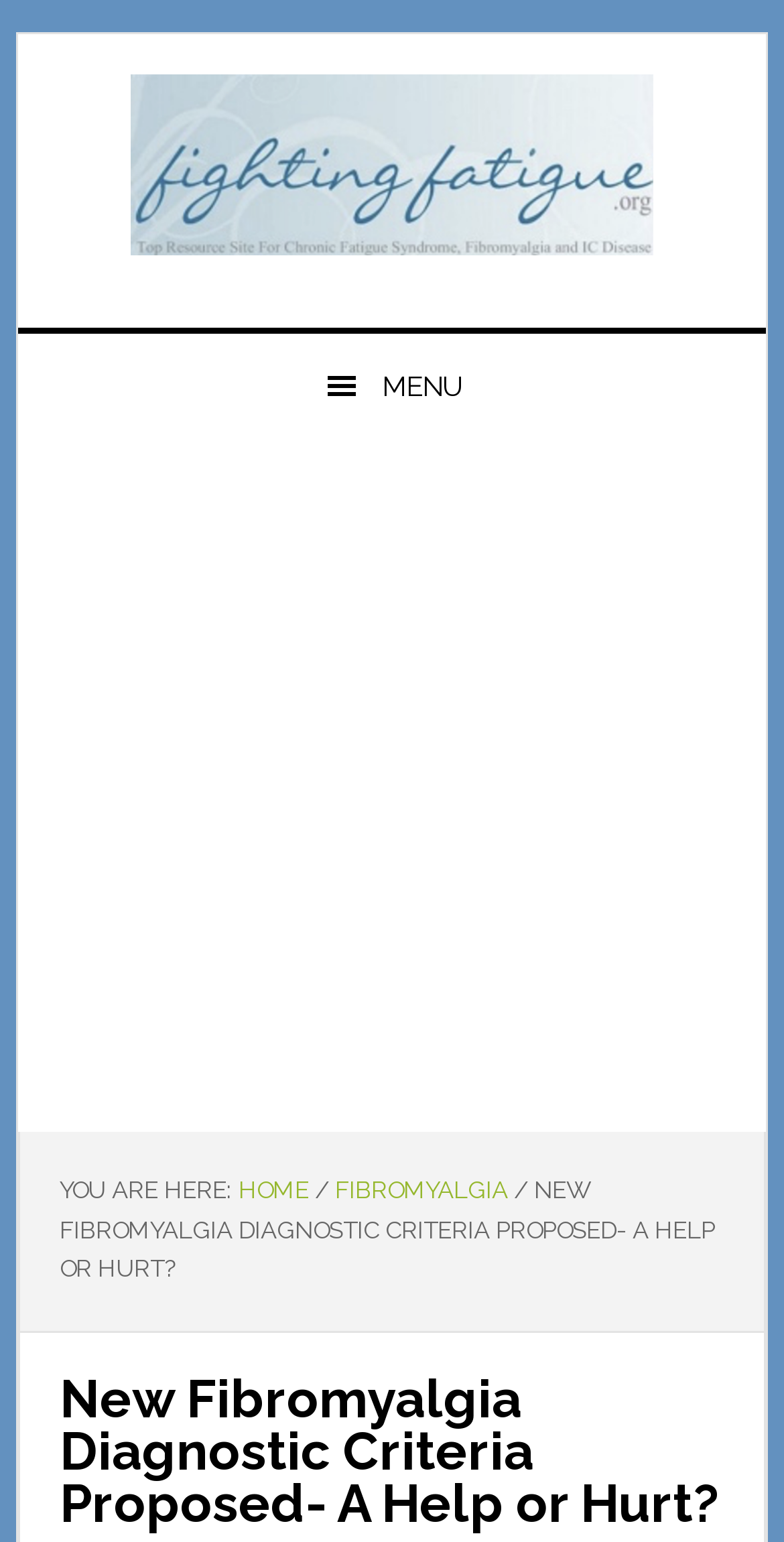Find the UI element described as: "Menu" and predict its bounding box coordinates. Ensure the coordinates are four float numbers between 0 and 1, [left, top, right, bottom].

[0.023, 0.216, 0.977, 0.284]